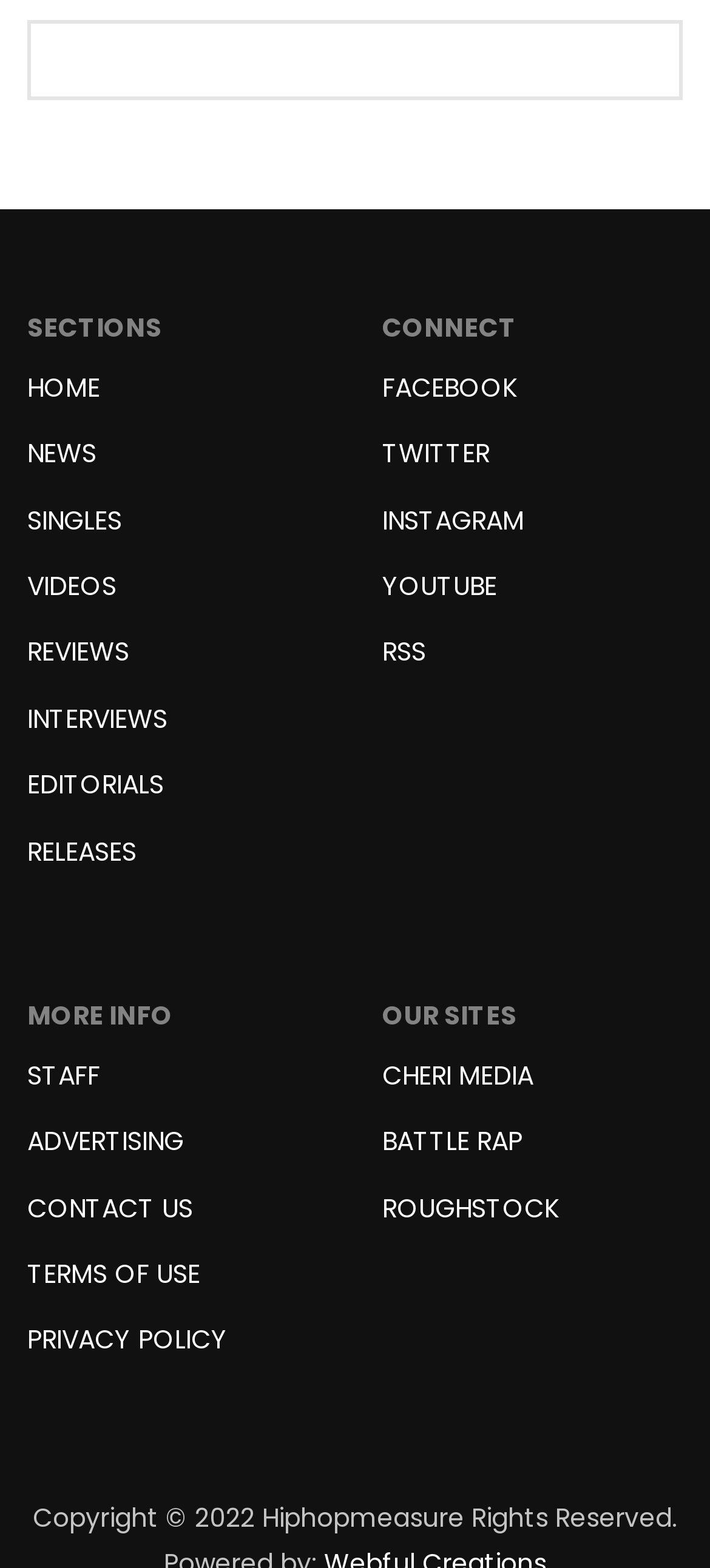Answer in one word or a short phrase: 
How many sections are there in the website?

9